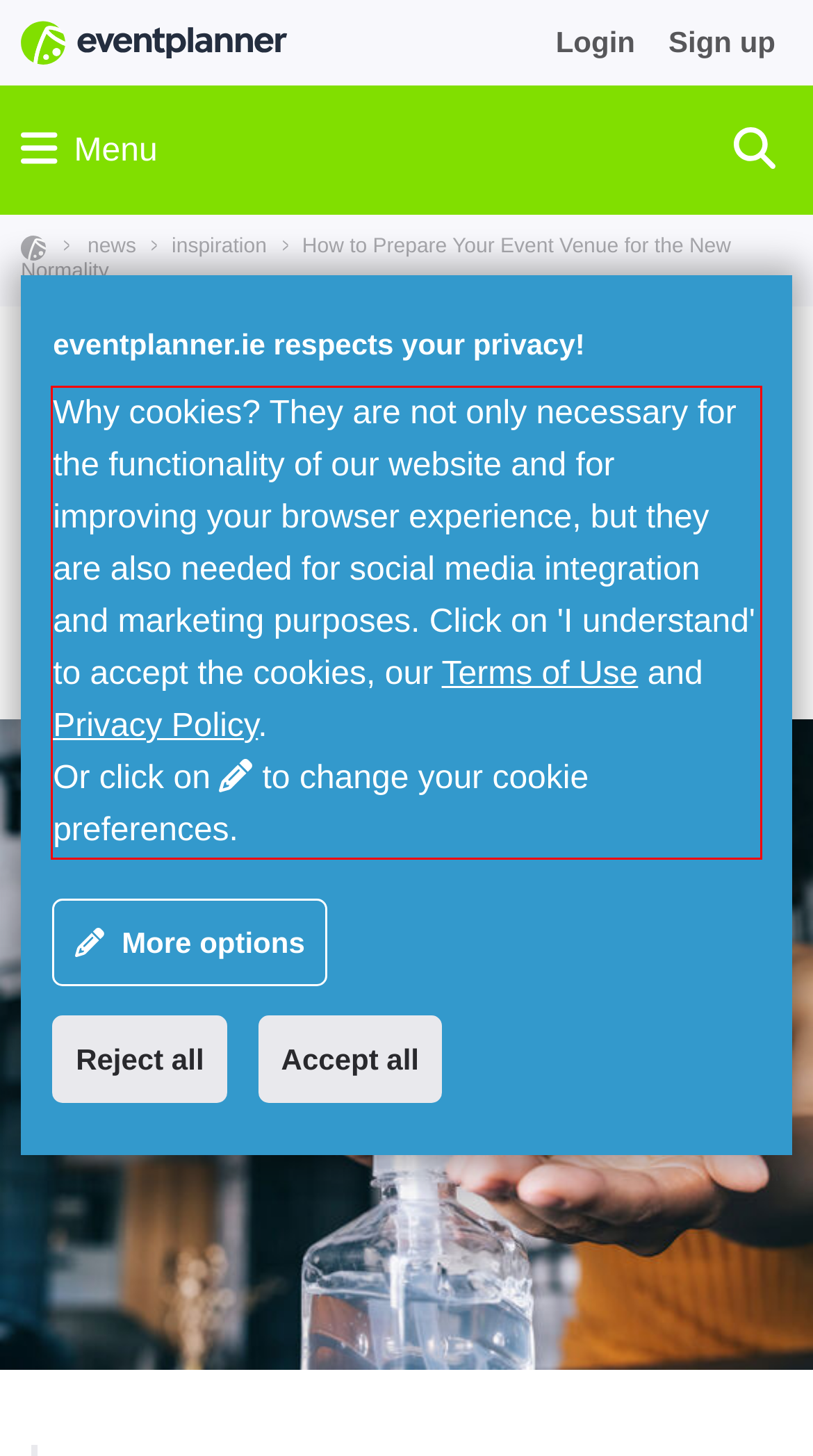Your task is to recognize and extract the text content from the UI element enclosed in the red bounding box on the webpage screenshot.

Why cookies? They are not only necessary for the functionality of our website and for improving your browser experience, but they are also needed for social media integration and marketing purposes. Click on 'I understand' to accept the cookies, our Terms of Use and Privacy Policy. Or click on to change your cookie preferences.